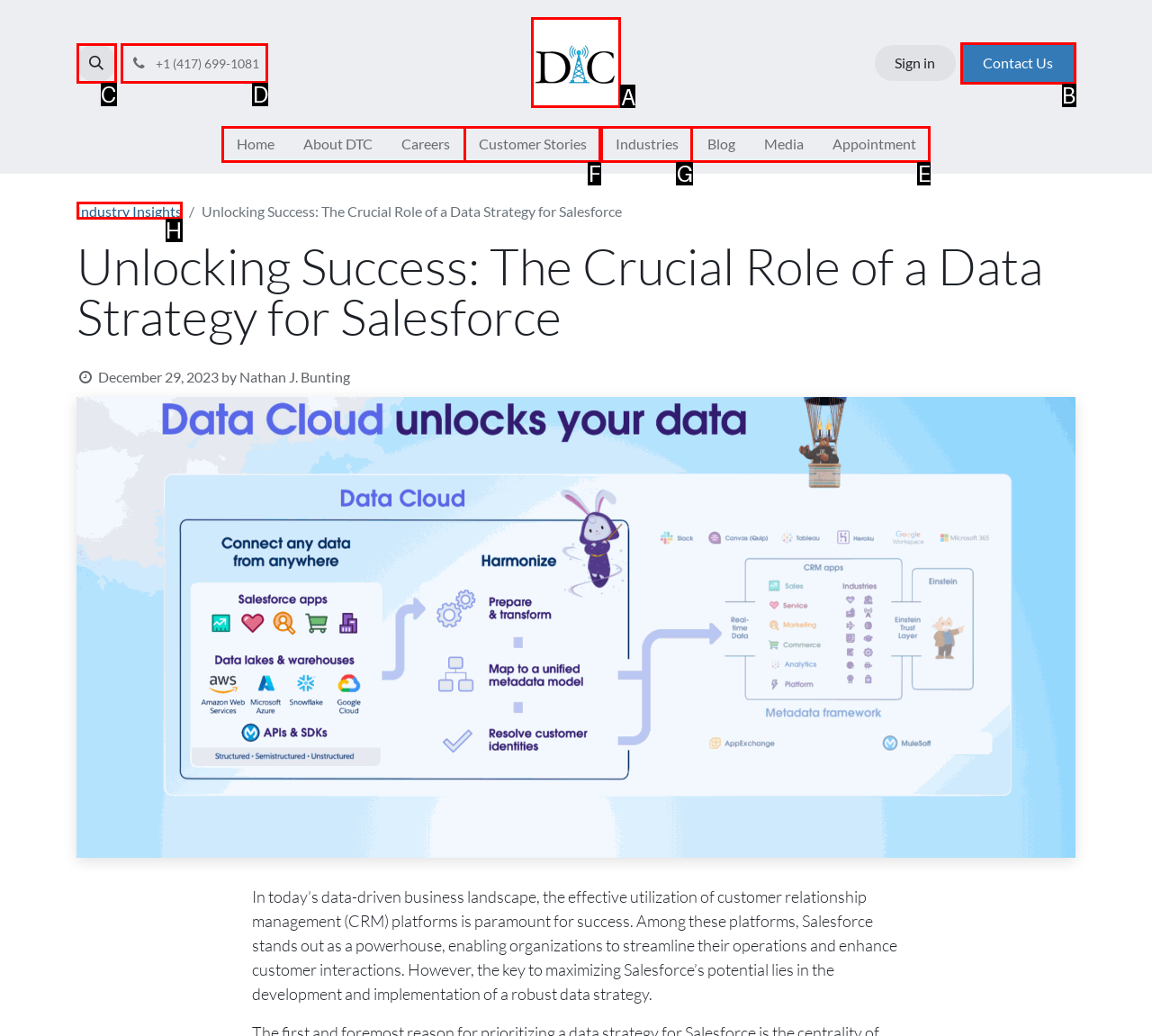Determine the HTML element to click for the instruction: Click the logo of DTC.
Answer with the letter corresponding to the correct choice from the provided options.

A